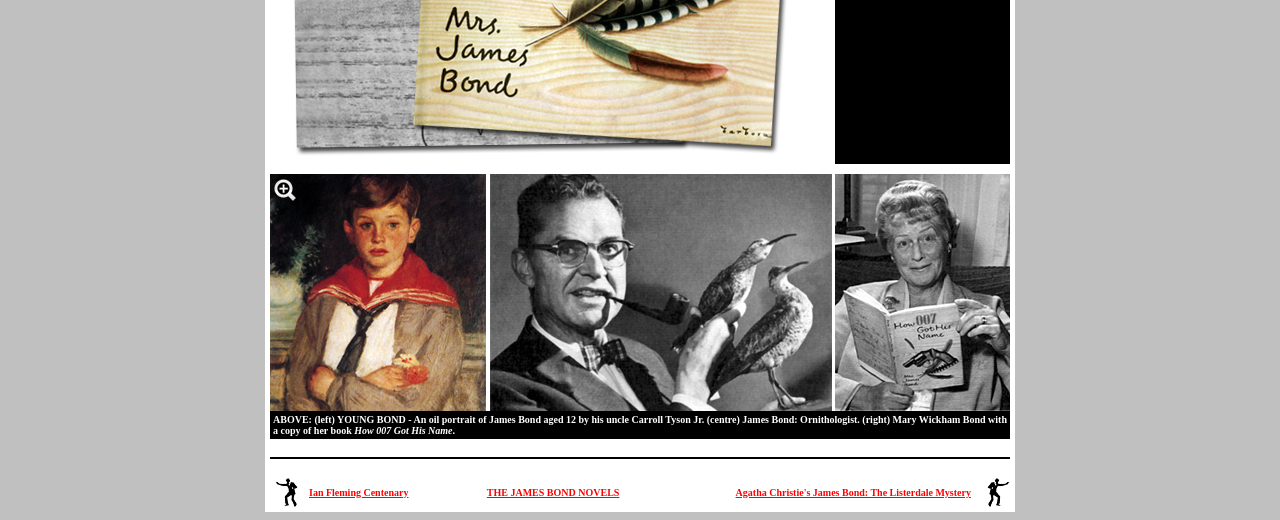How many table cells are there in the first table row?
Based on the screenshot, provide a one-word or short-phrase response.

4